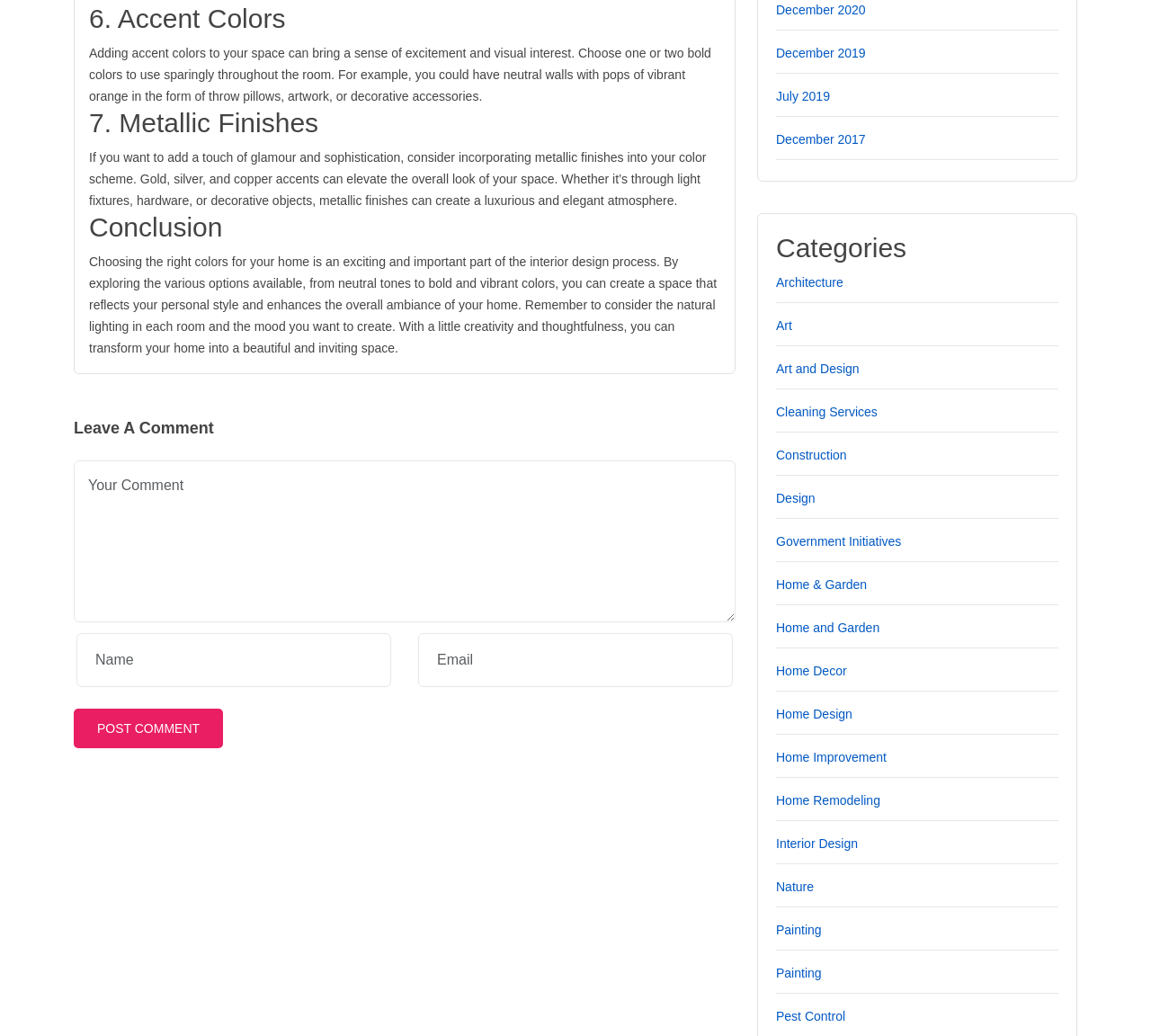Provide the bounding box coordinates of the area you need to click to execute the following instruction: "View December 2020 posts".

[0.674, 0.003, 0.752, 0.017]